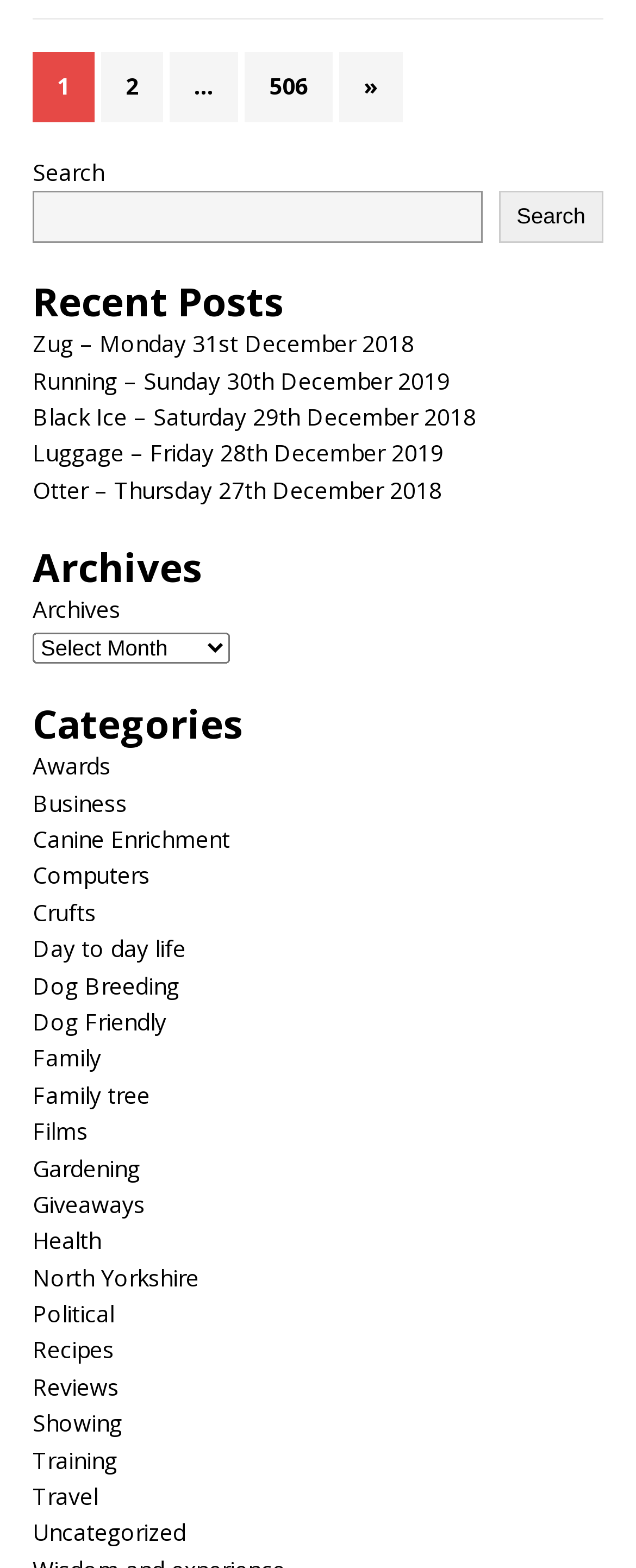Can you find the bounding box coordinates for the element that needs to be clicked to execute this instruction: "Select archives"? The coordinates should be given as four float numbers between 0 and 1, i.e., [left, top, right, bottom].

[0.051, 0.403, 0.362, 0.423]